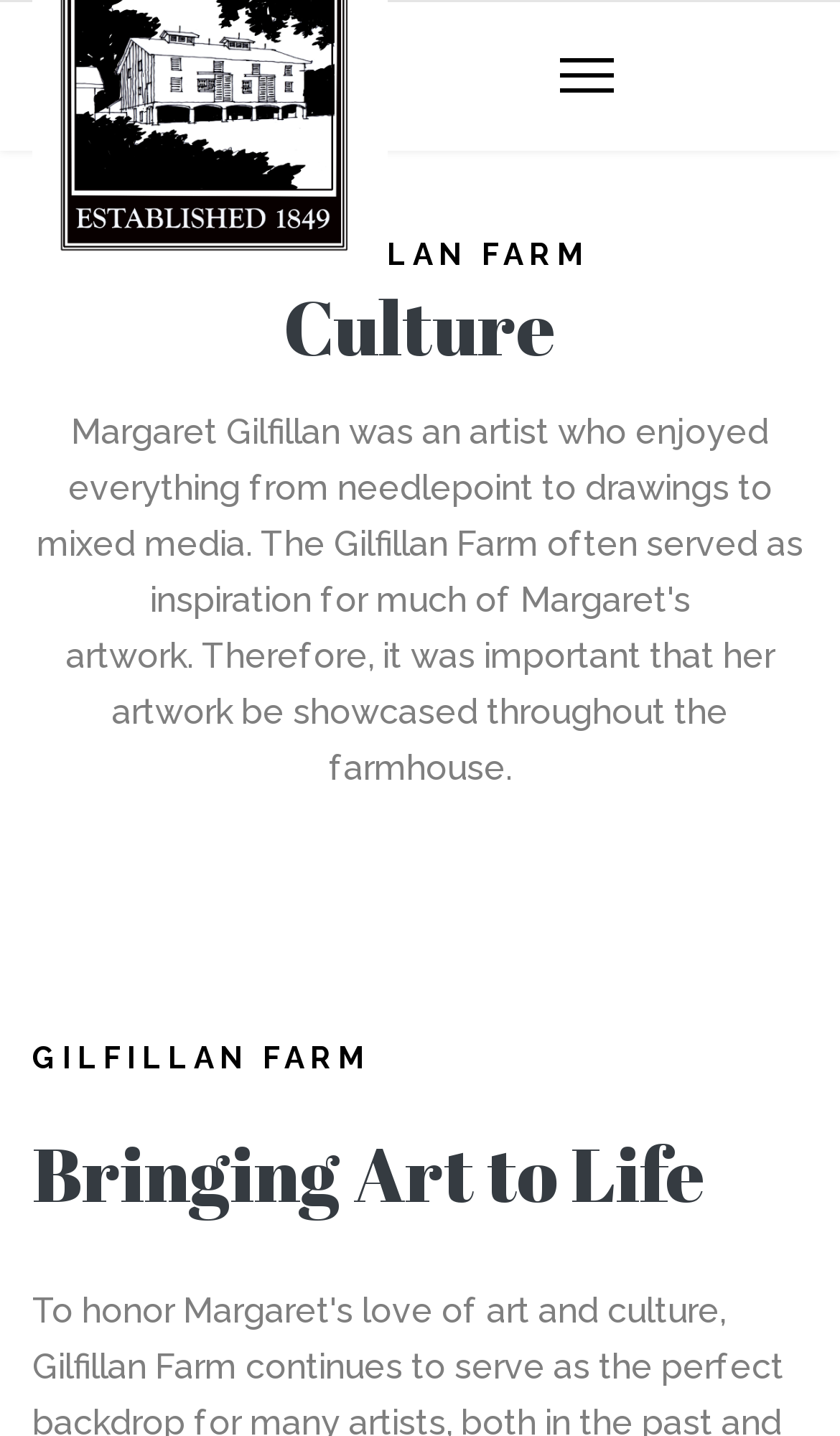Using the webpage screenshot and the element description iTechTalk, determine the bounding box coordinates. Specify the coordinates in the format (top-left x, top-left y, bottom-right x, bottom-right y) with values ranging from 0 to 1.

None